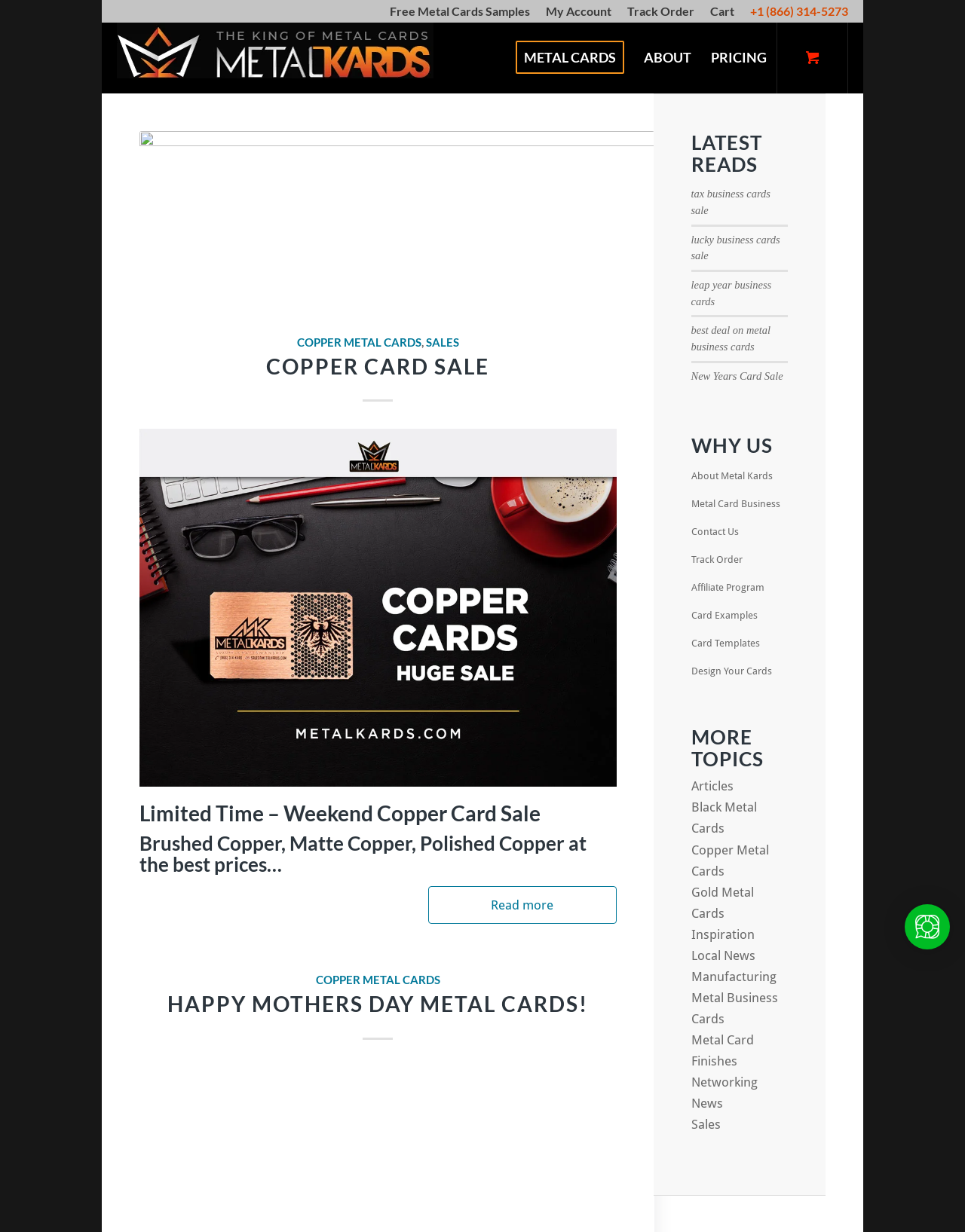Highlight the bounding box coordinates of the region I should click on to meet the following instruction: "View 'COPPER METAL CARDS'".

[0.308, 0.272, 0.437, 0.283]